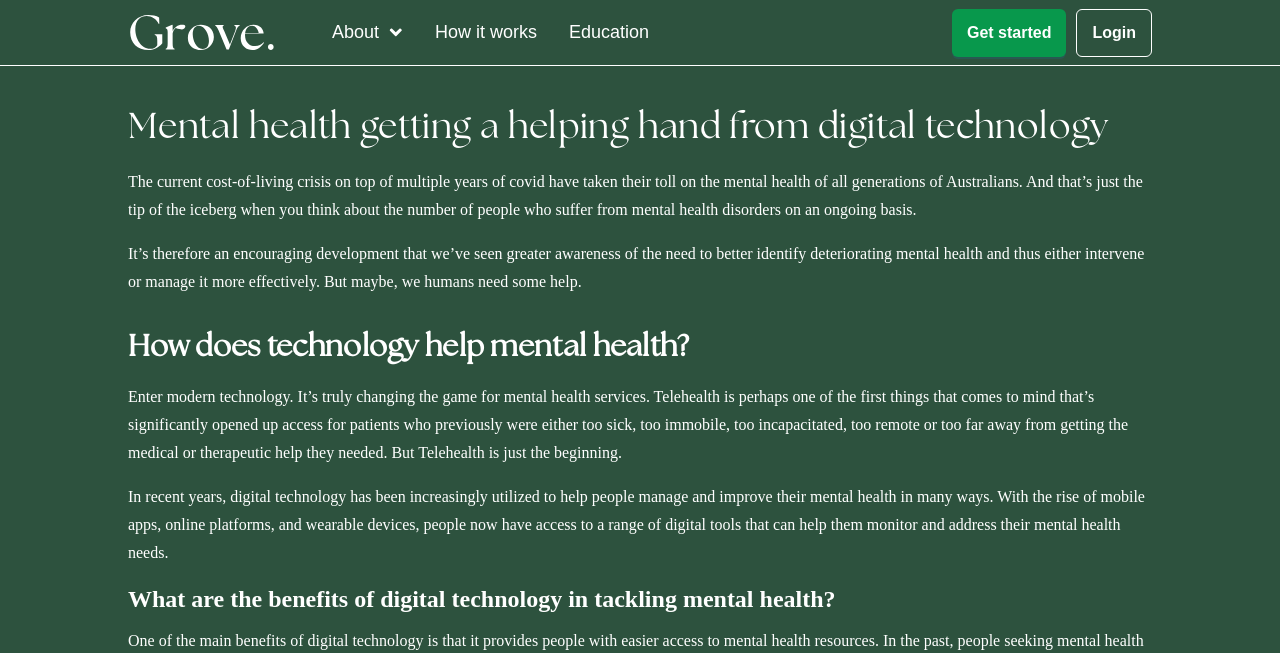Create an in-depth description of the webpage, covering main sections.

The webpage appears to be the homepage of Grove Health, a mental health service provider. At the top, there is a header section that spans the entire width of the page, containing a link to the Grove Health website and a vertical menu with three menu items: "About", "How it works", and "Education". Below the header, there are two buttons, "Get started" and "Login", positioned side by side.

The main content of the page is divided into four sections, each with a heading. The first section has a heading "Mental health getting a helping hand from digital technology" and two paragraphs of text that discuss the current state of mental health in Australia and the need for better identification and management of mental health disorders.

The second section has a heading "How does technology help mental health?" and a paragraph of text that explains how technology, particularly telehealth, has improved access to mental health services.

The third section has no heading, but continues the discussion on how digital technology has been utilized to help people manage and improve their mental health.

The fourth and final section has a heading "What are the benefits of digital technology in tackling mental health?" but does not have any accompanying text.

Throughout the page, there are no images except for the Grove Health logo, which appears in the header section and in the menu item "About". The overall layout is clean and easy to navigate, with clear headings and concise text.